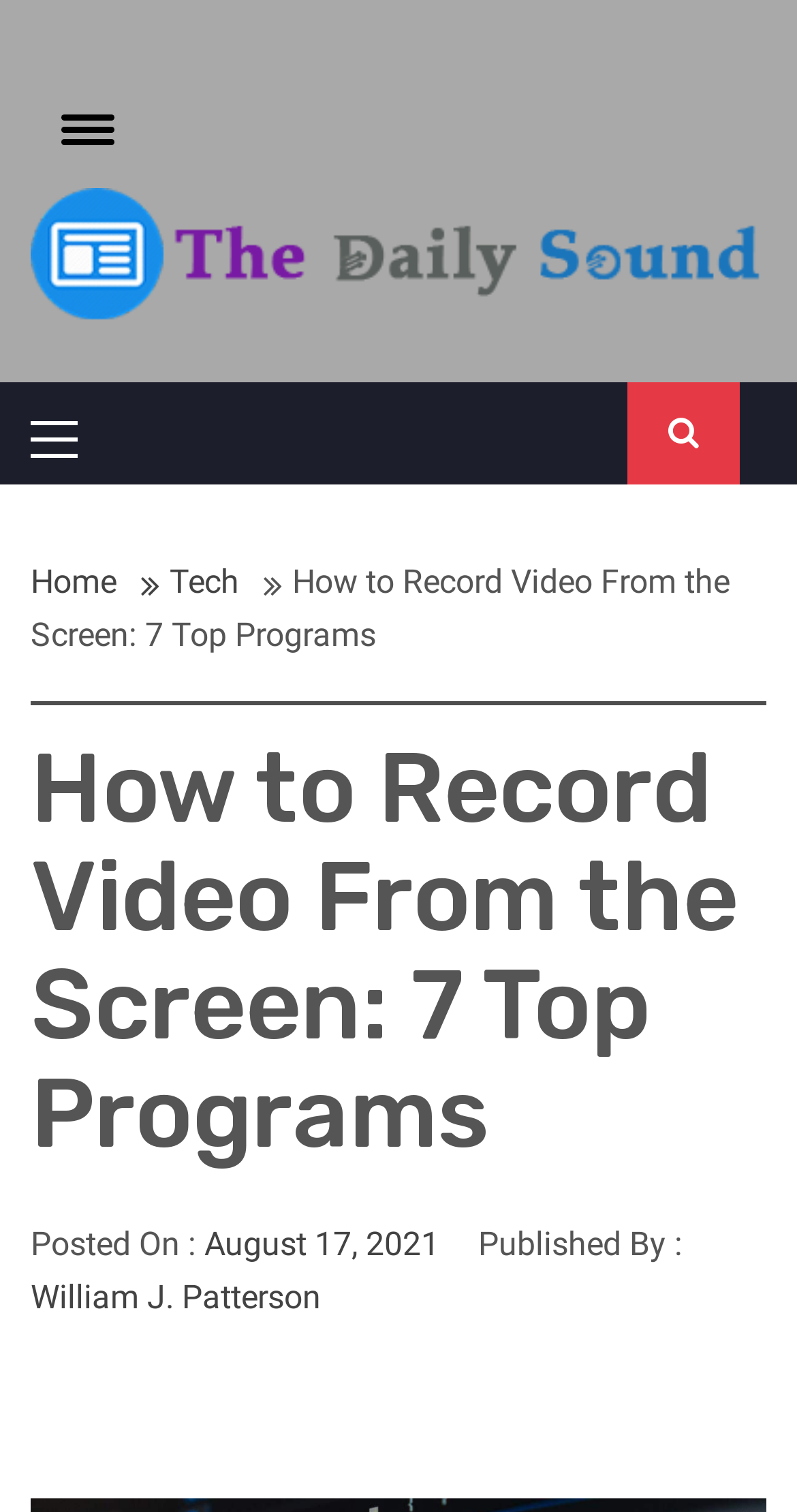Pinpoint the bounding box coordinates of the element that must be clicked to accomplish the following instruction: "Access my account". The coordinates should be in the format of four float numbers between 0 and 1, i.e., [left, top, right, bottom].

None